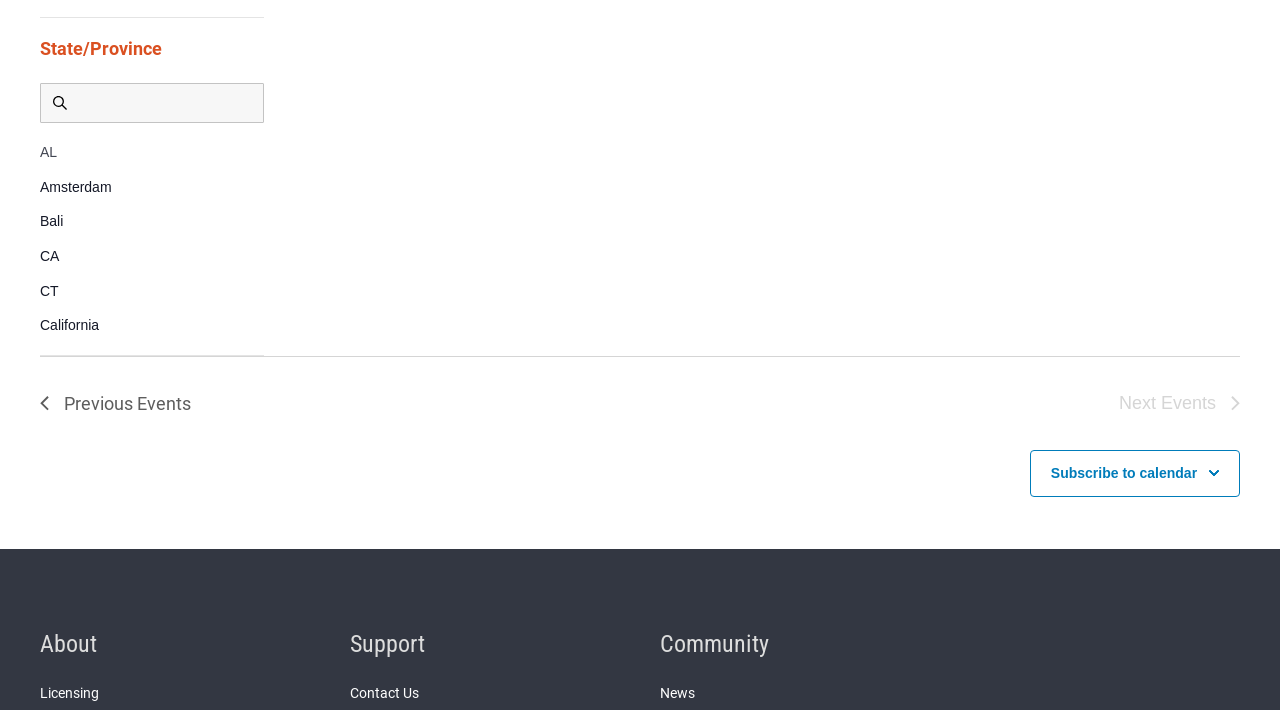Pinpoint the bounding box coordinates of the element to be clicked to execute the instruction: "Go to 'Licensing'".

[0.031, 0.959, 0.077, 0.982]